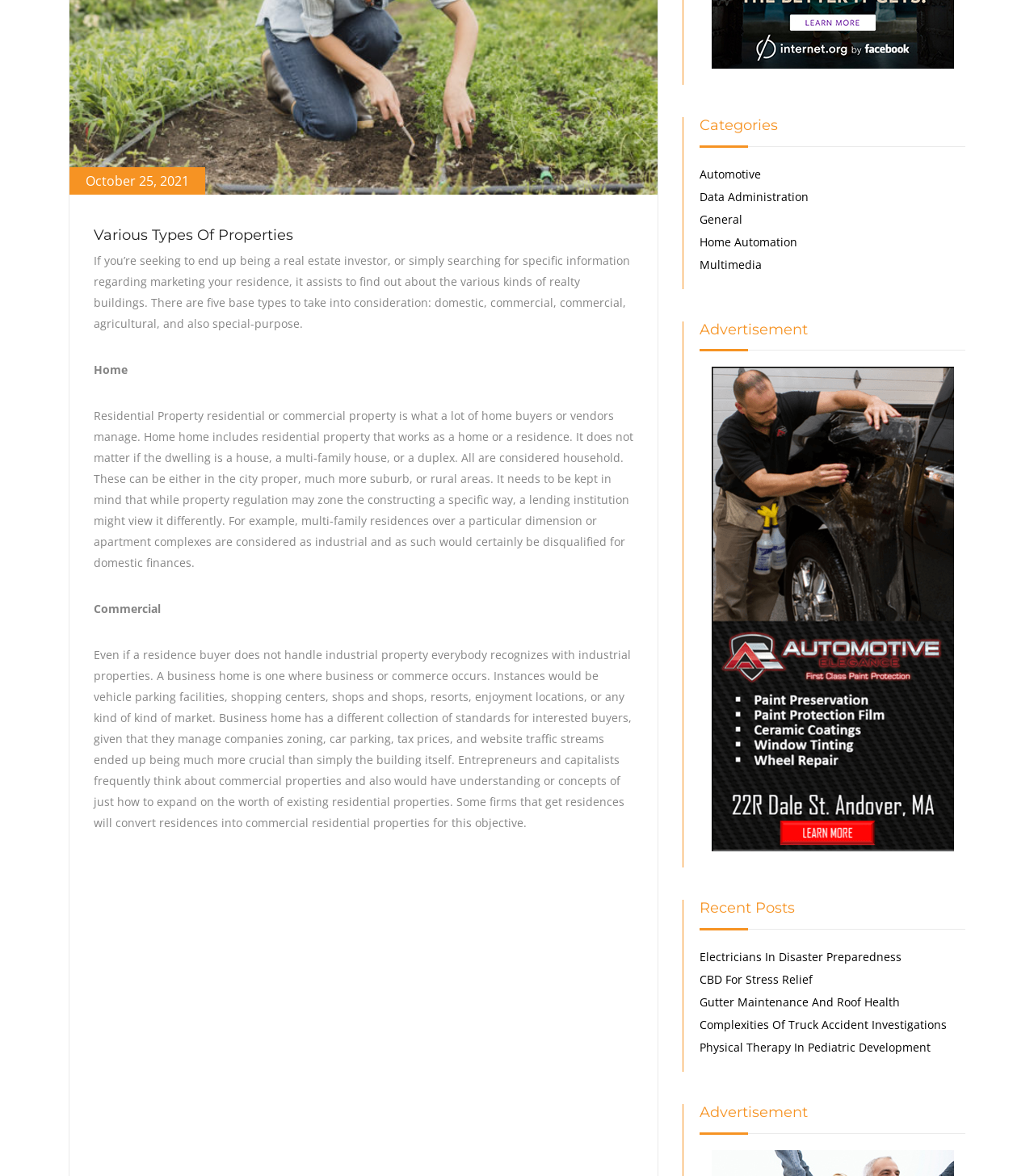Find the bounding box of the web element that fits this description: "Automotive".

[0.677, 0.139, 0.736, 0.158]